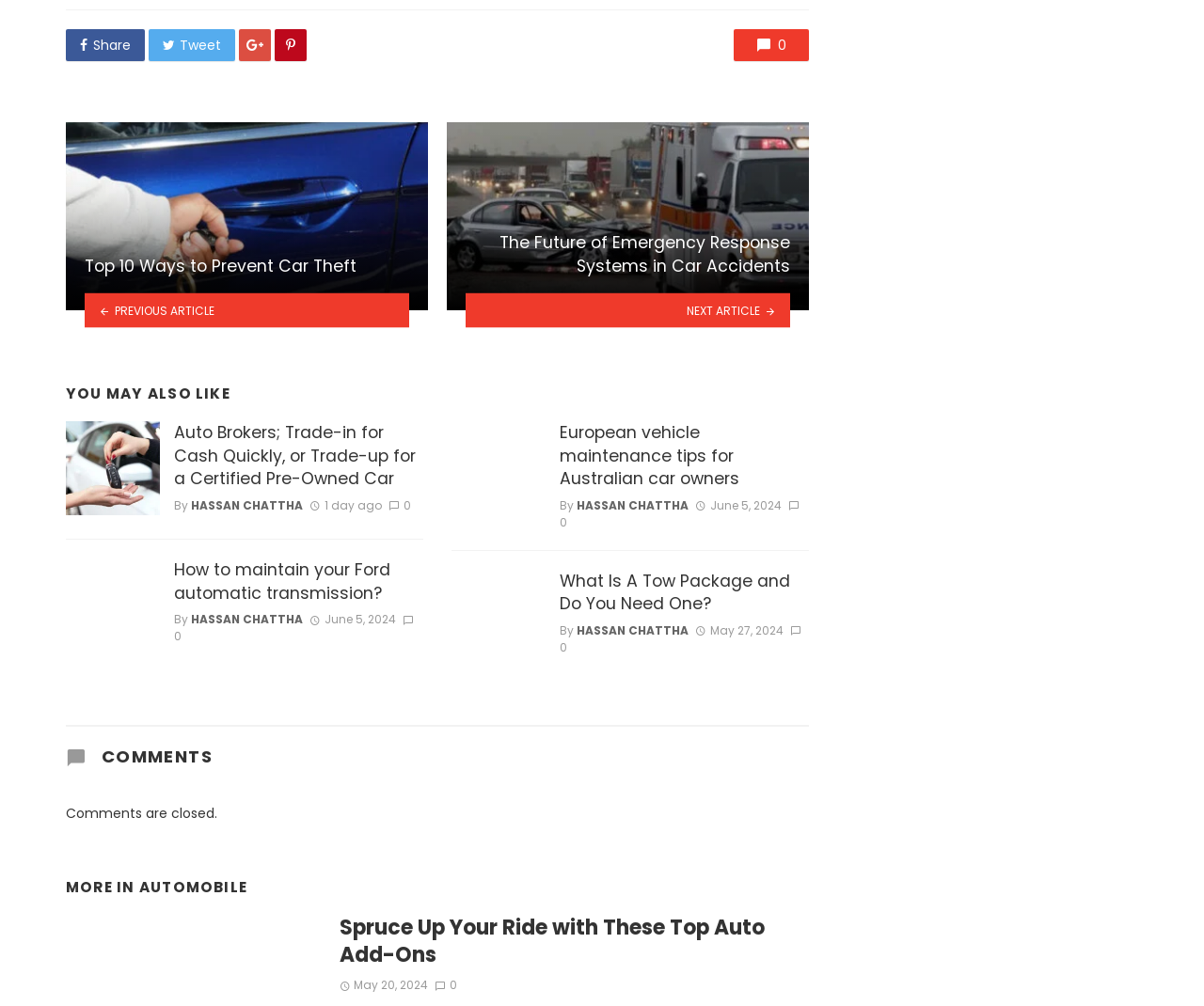Please specify the bounding box coordinates of the area that should be clicked to accomplish the following instruction: "Share the article". The coordinates should consist of four float numbers between 0 and 1, i.e., [left, top, right, bottom].

[0.055, 0.029, 0.12, 0.061]